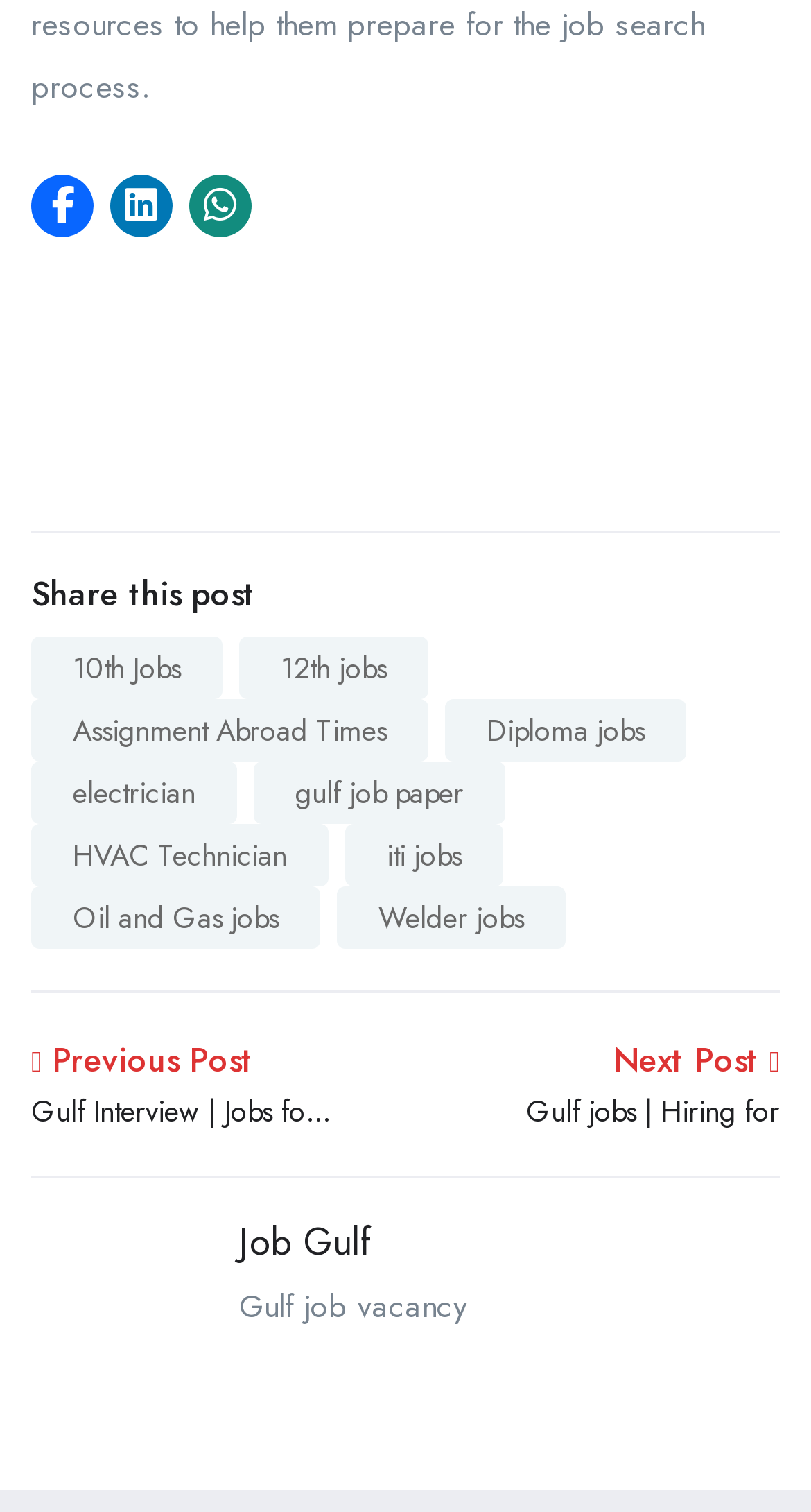Determine the bounding box coordinates for the area that should be clicked to carry out the following instruction: "Click on 10th Jobs".

[0.038, 0.132, 0.287, 0.173]